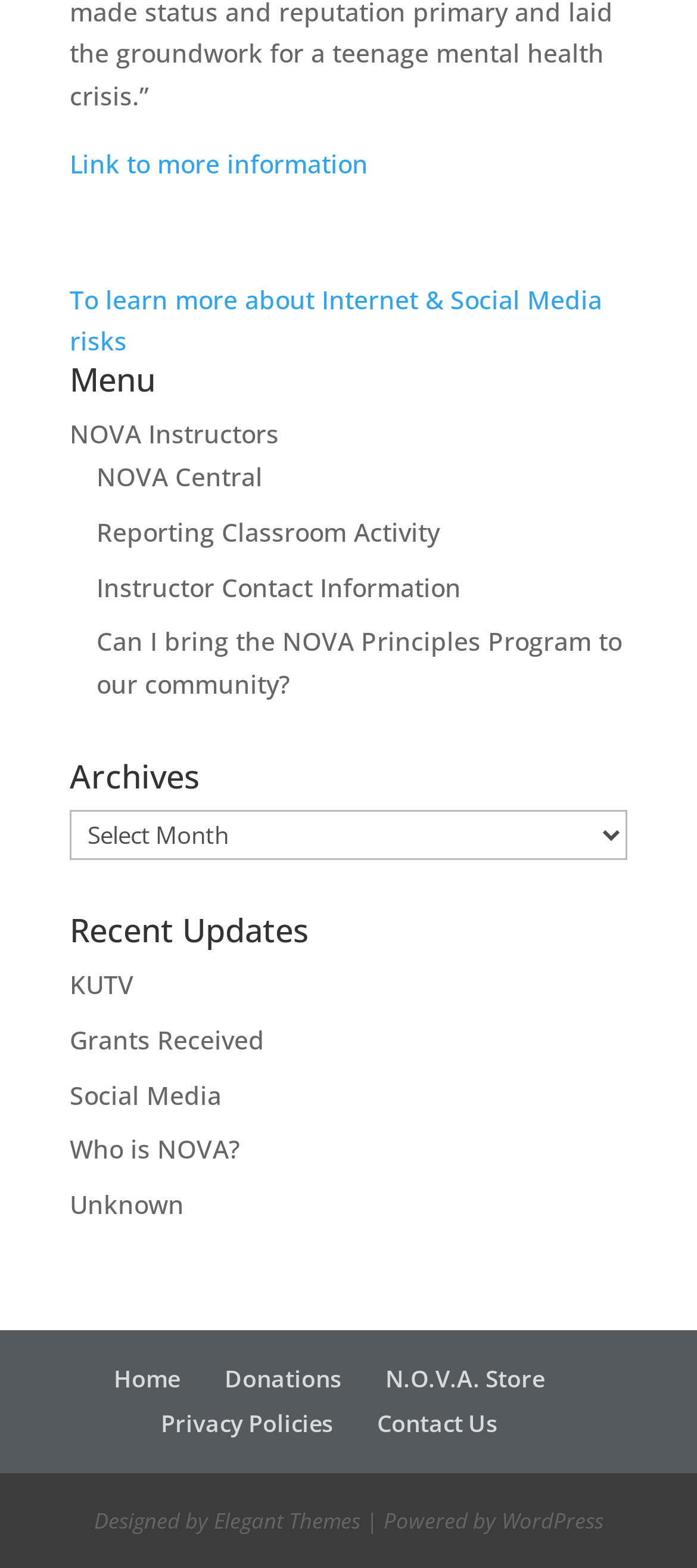Find the bounding box coordinates for the area that should be clicked to accomplish the instruction: "Learn more about Internet & Social Media risks".

[0.1, 0.18, 0.864, 0.229]